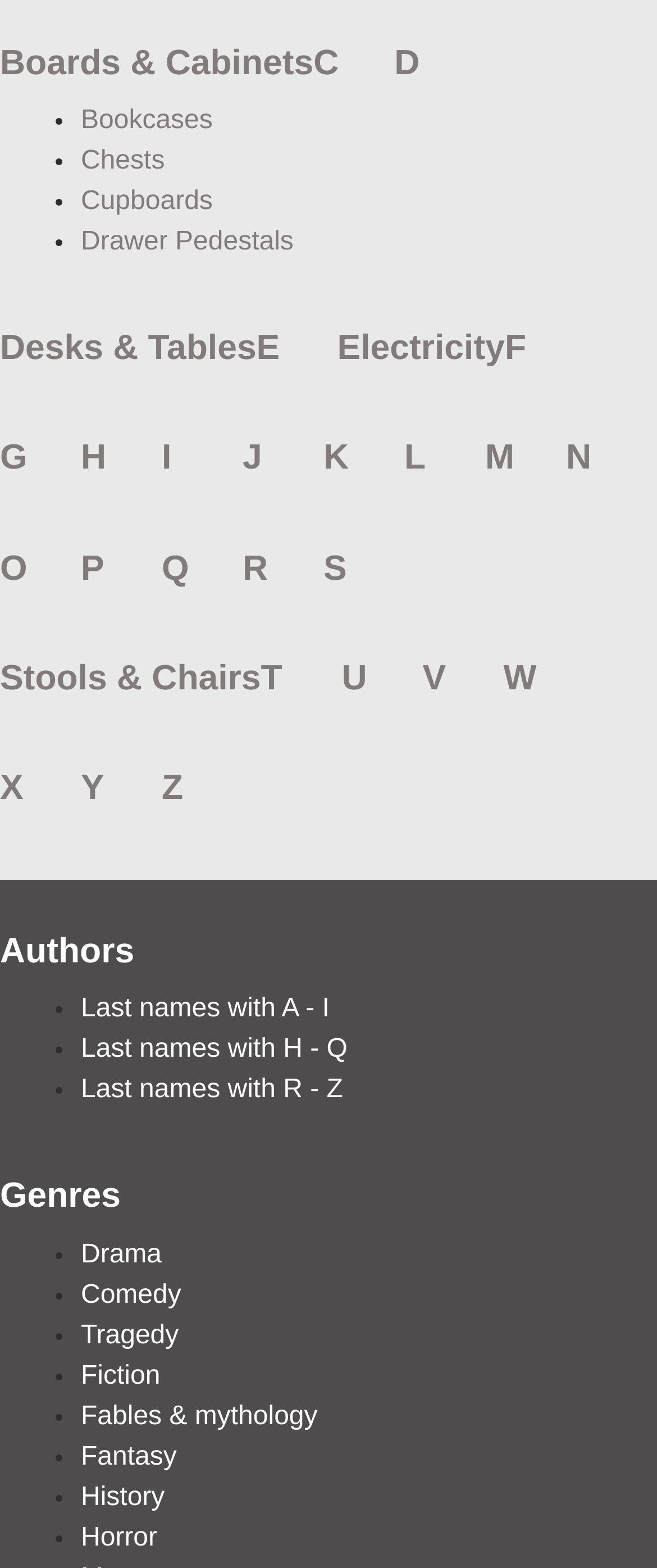Using the format (top-left x, top-left y, bottom-right x, bottom-right y), and given the element description, identify the bounding box coordinates within the screenshot: I

[0.246, 0.28, 0.261, 0.305]